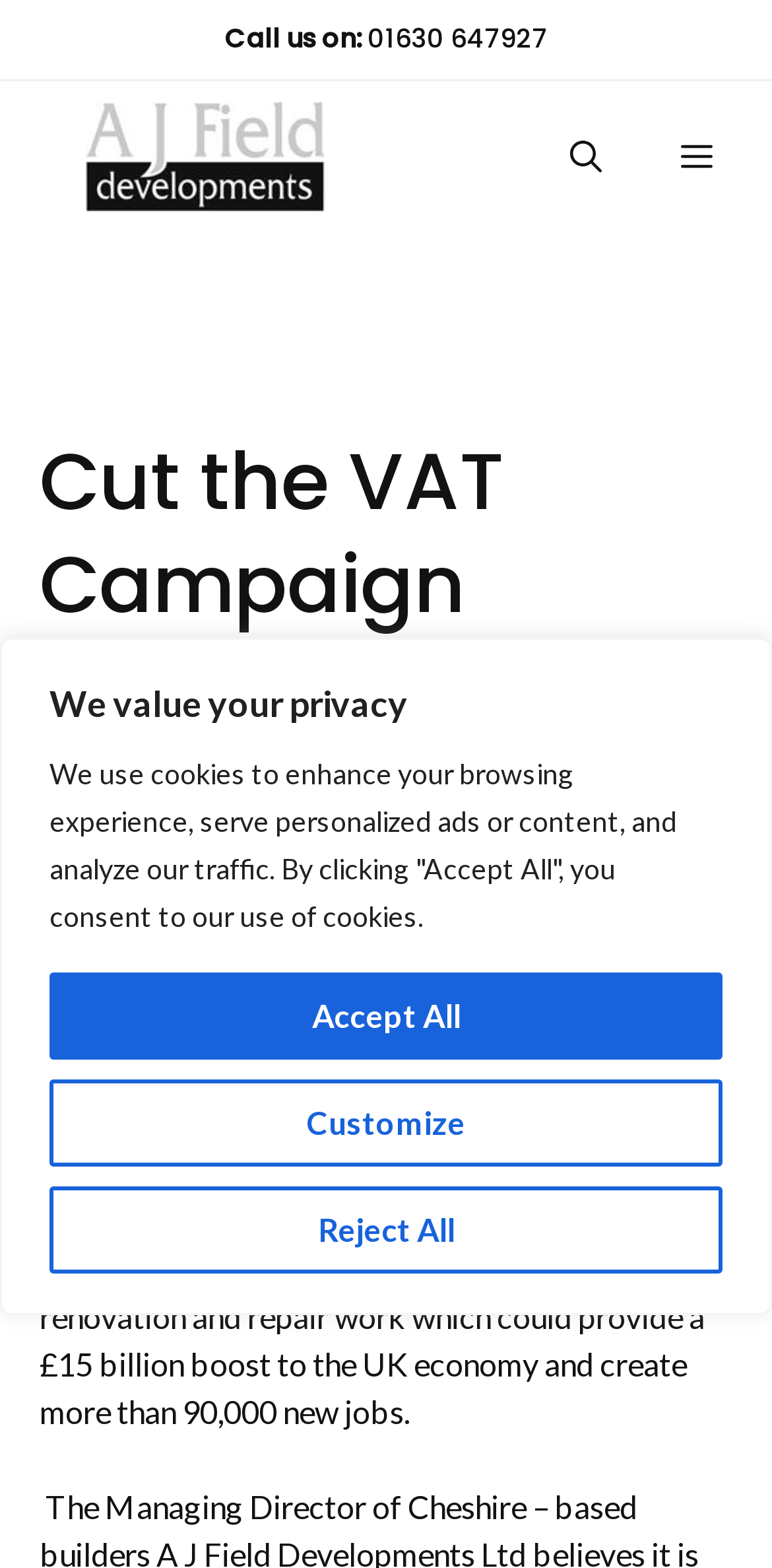Respond to the question below with a single word or phrase: What is the name of the company?

A J Field